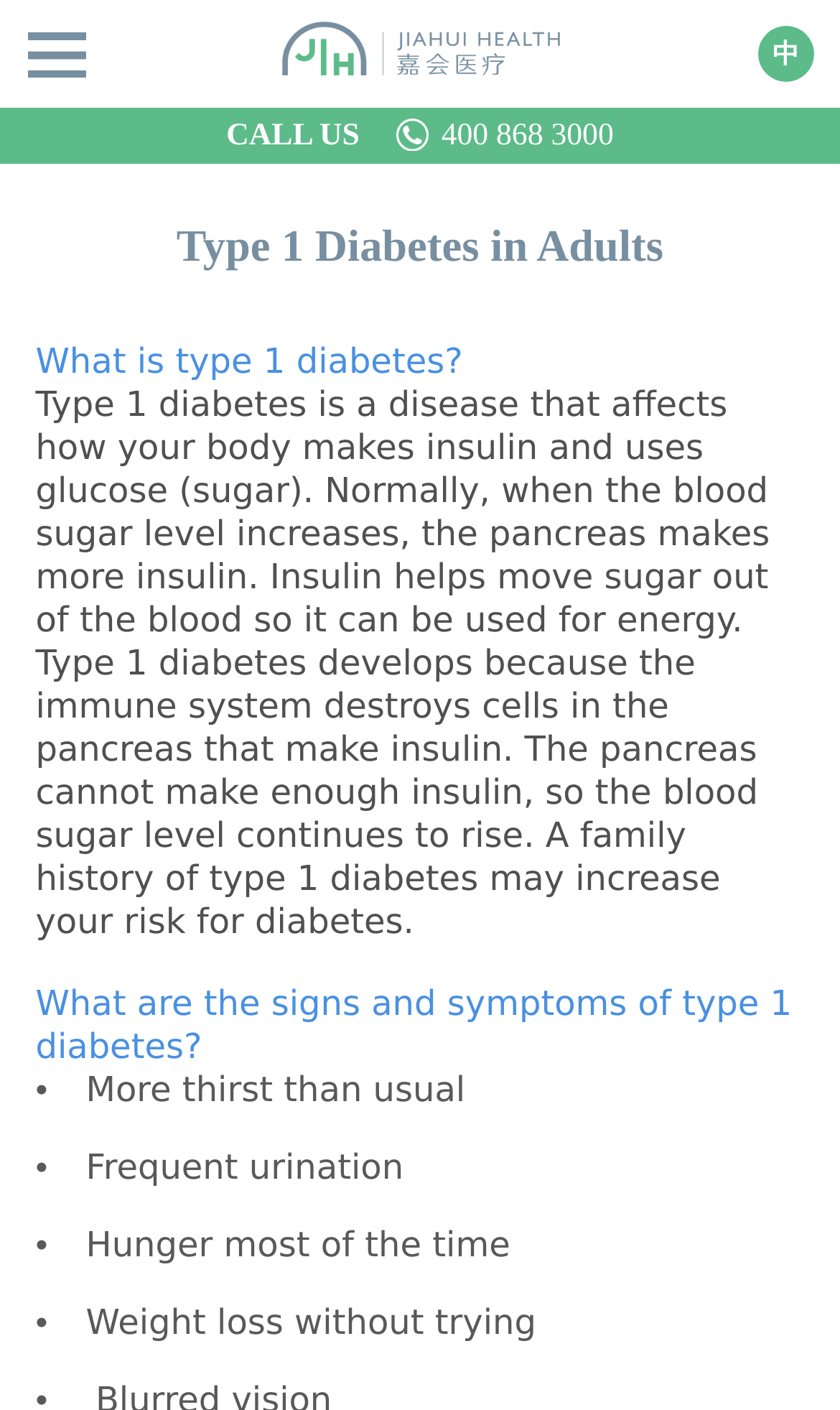Locate the UI element that matches the description 中 in the webpage screenshot. Return the bounding box coordinates in the format (top-left x, top-left y, bottom-right x, bottom-right y), with values ranging from 0 to 1.

[0.901, 0.018, 0.968, 0.058]